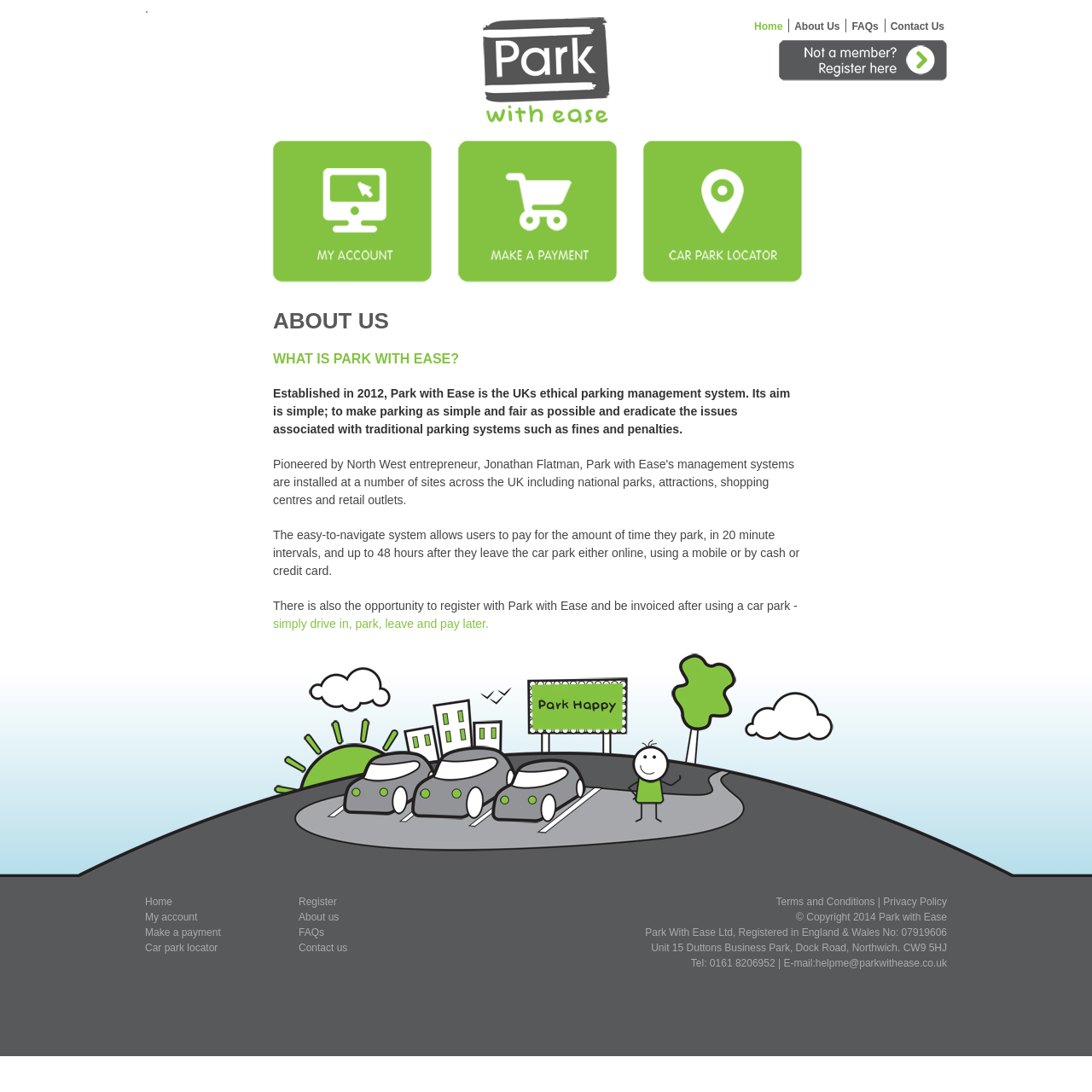Bounding box coordinates are specified in the format (top-left x, top-left y, bottom-right x, bottom-right y). All values are floating point numbers bounded between 0 and 1. Please provide the bounding box coordinate of the region this sentence describes: Privacy Policy

[0.809, 0.82, 0.867, 0.831]